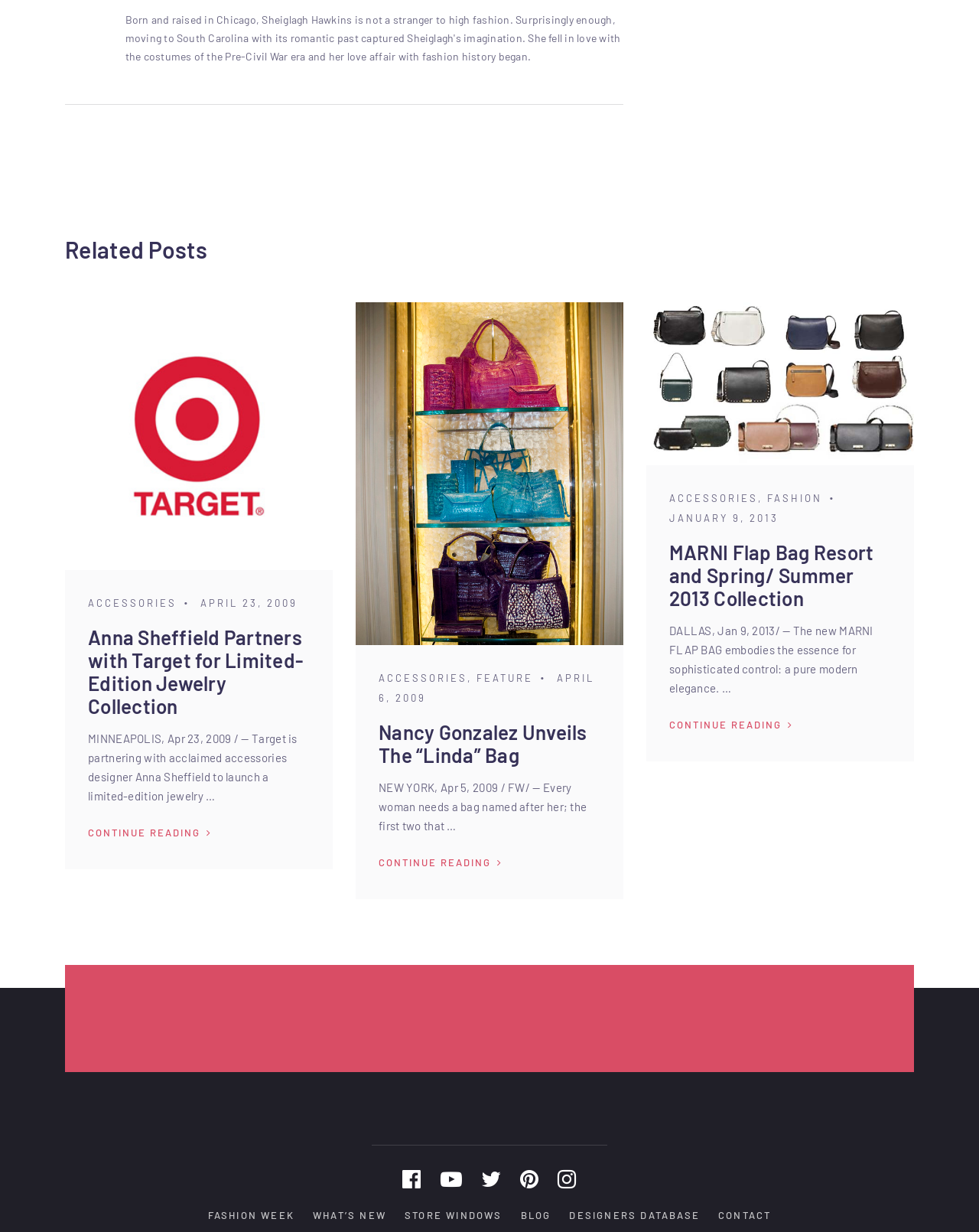Please determine the bounding box of the UI element that matches this description: What’s New. The coordinates should be given as (top-left x, top-left y, bottom-right x, bottom-right y), with all values between 0 and 1.

[0.32, 0.981, 0.395, 0.991]